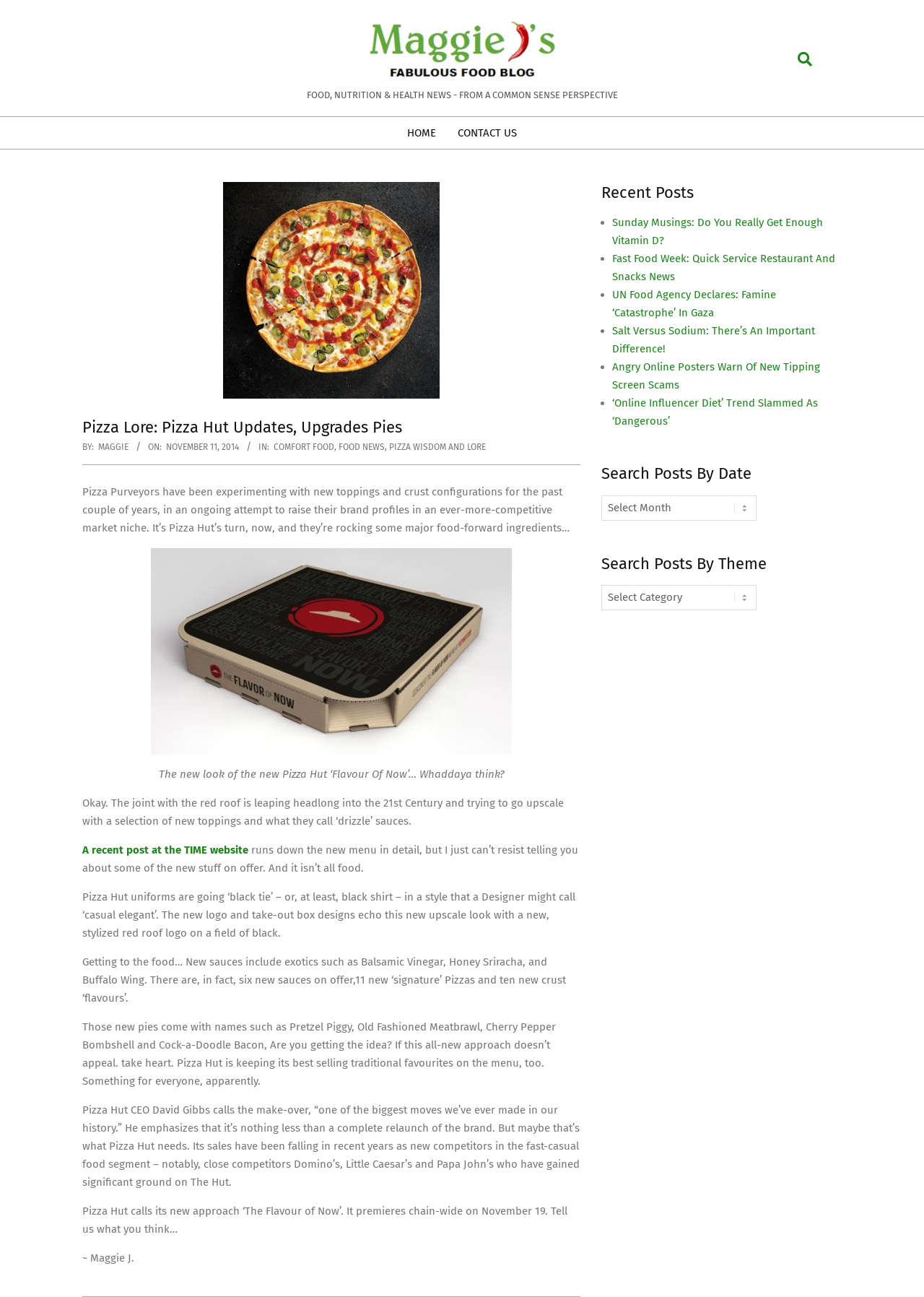Specify the bounding box coordinates for the region that must be clicked to perform the given instruction: "Read the 'Recent Posts'".

None